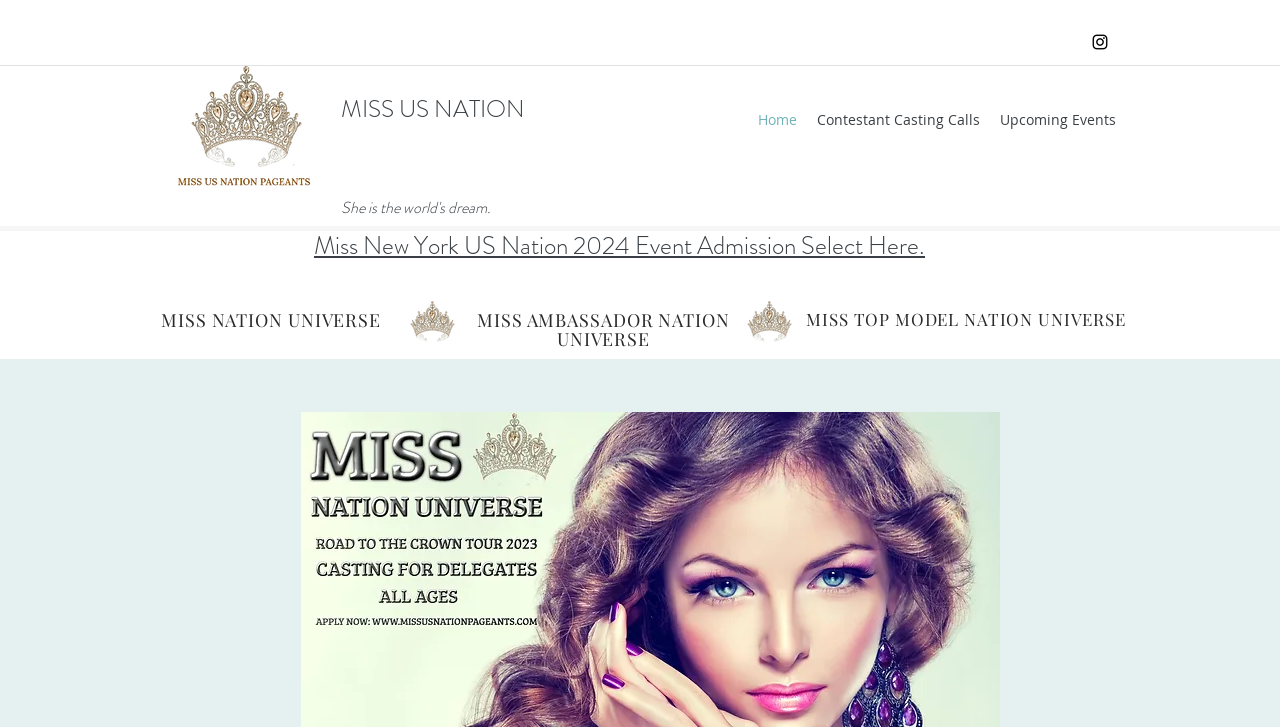Can you determine the main header of this webpage?

Miss New York US Nation 2024 Event Admission Select Here.